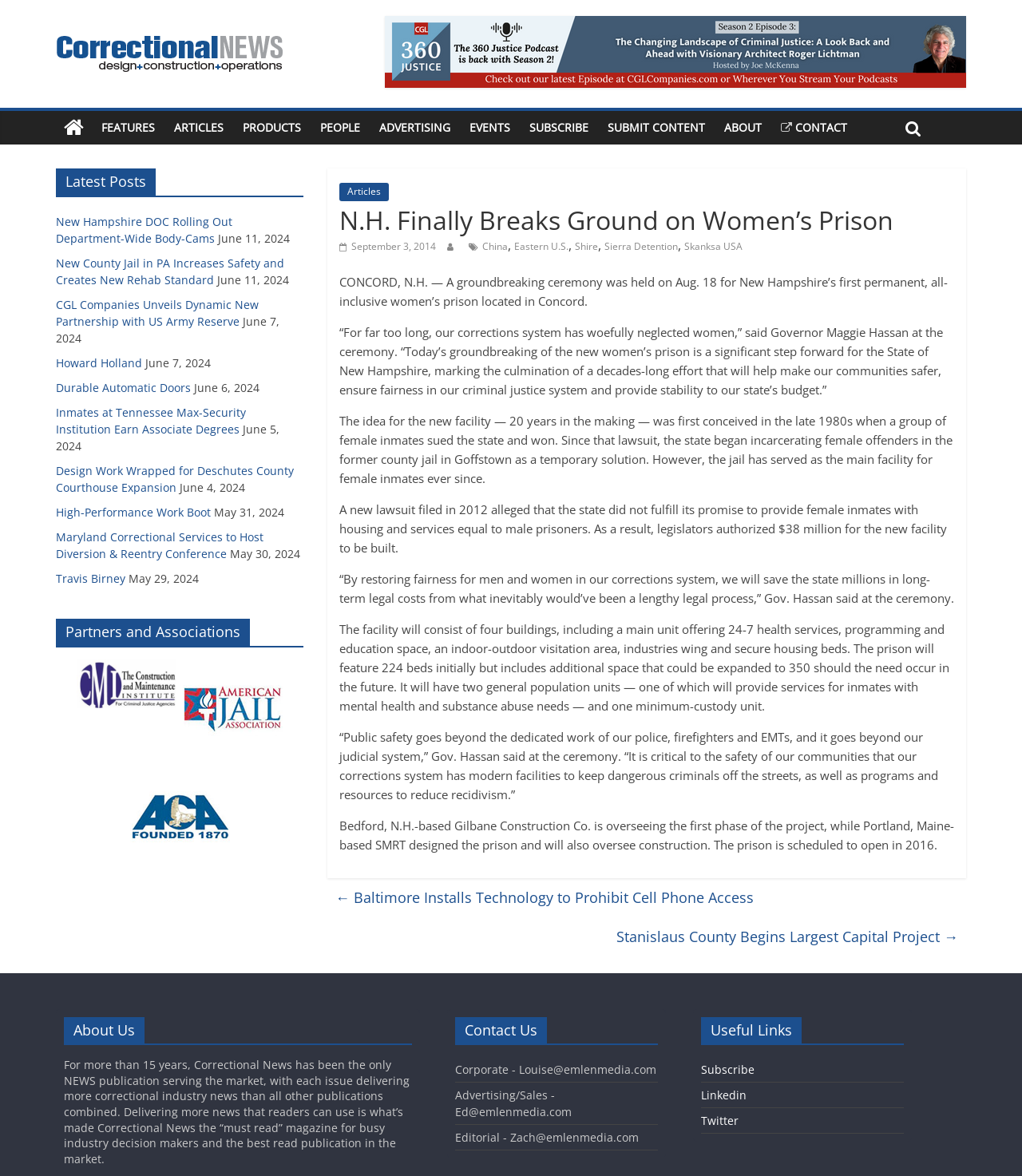Please identify the bounding box coordinates of the clickable element to fulfill the following instruction: "Check the 'Latest Posts'". The coordinates should be four float numbers between 0 and 1, i.e., [left, top, right, bottom].

[0.055, 0.144, 0.297, 0.168]